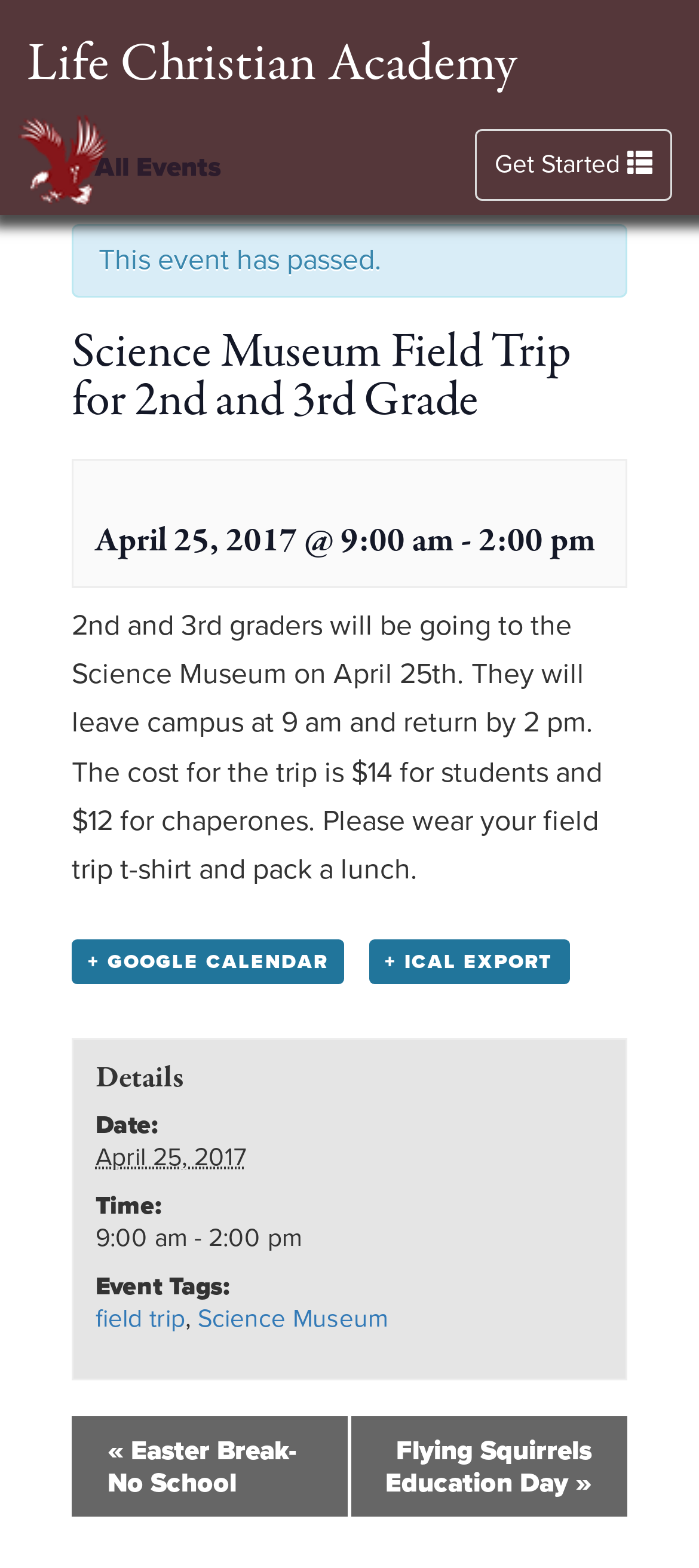What time will the field trip return?
Please utilize the information in the image to give a detailed response to the question.

I found the return time by looking at the event description, which says 'They will leave campus at 9 am and return by 2 pm.'